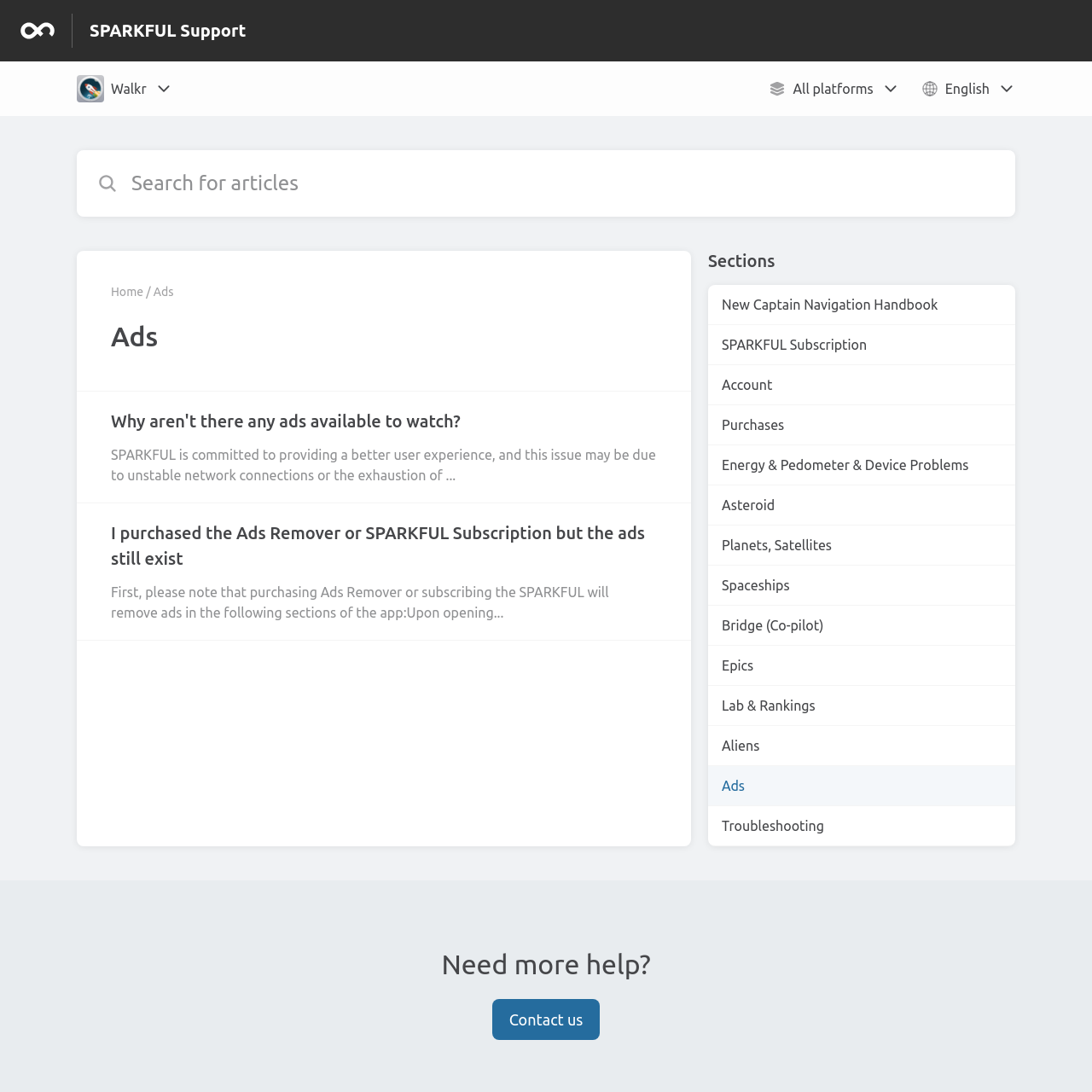How many sections are listed under 'Sections'?
Using the picture, provide a one-word or short phrase answer.

13